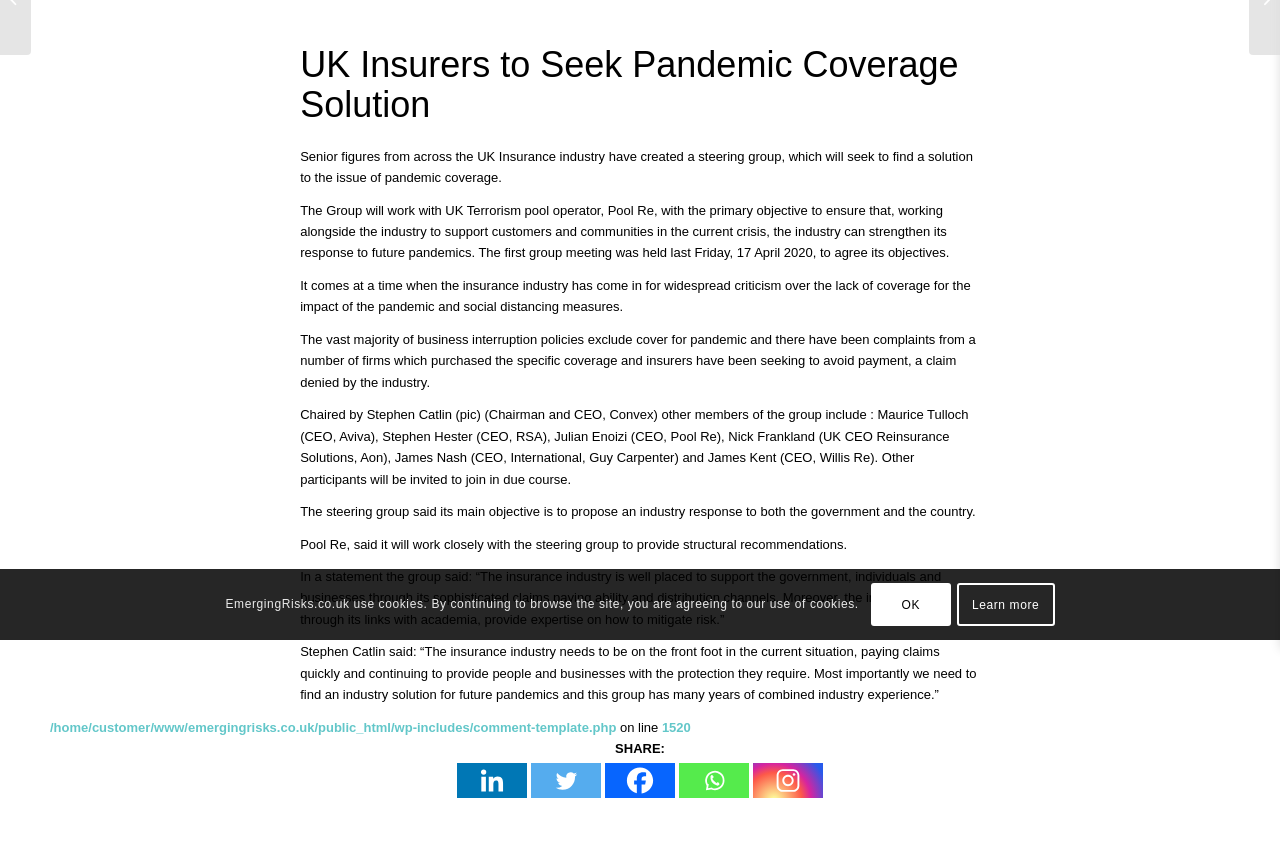Determine the bounding box coordinates for the UI element matching this description: "OK".

[0.68, 0.685, 0.743, 0.735]